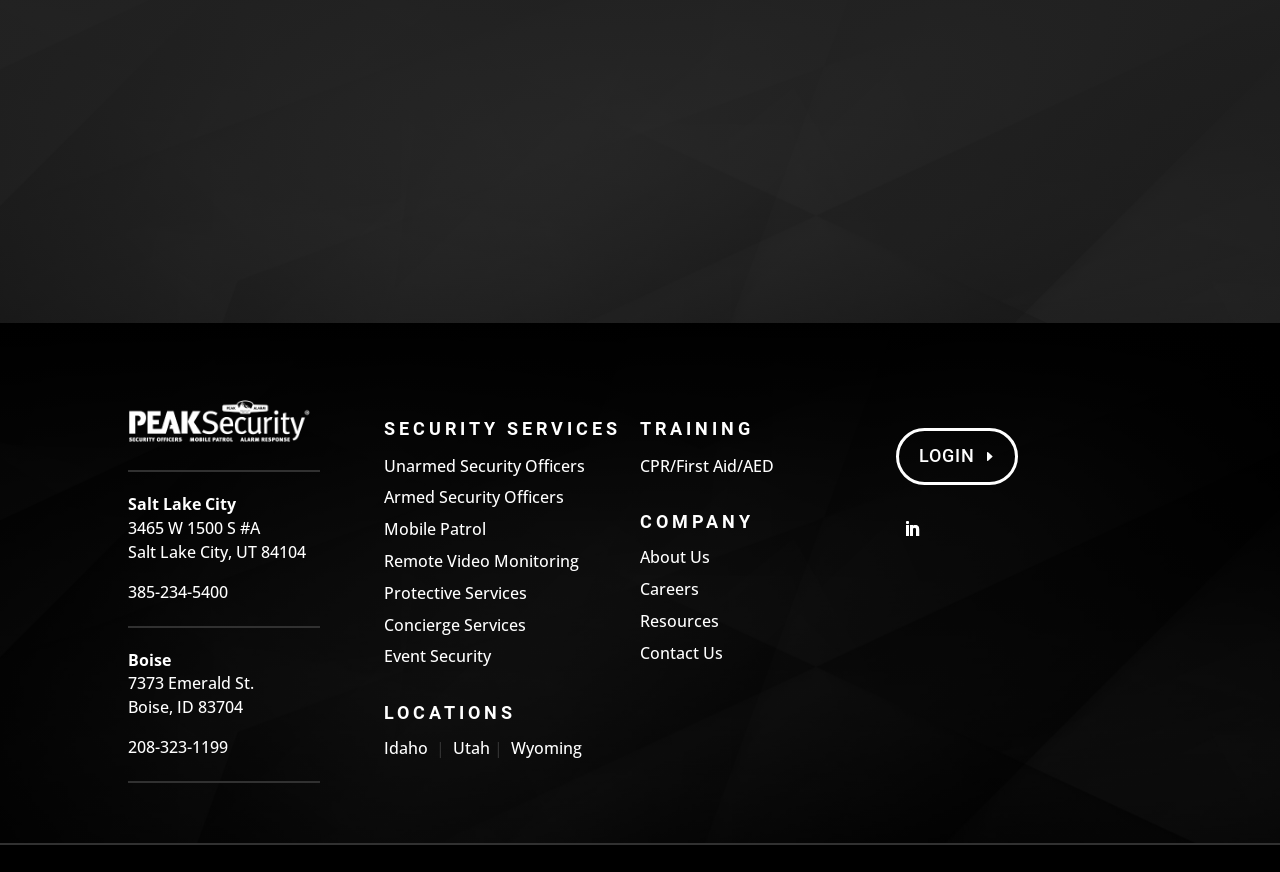What is the company name?
Please provide a comprehensive and detailed answer to the question.

I found the company name by looking at the image element with the text 'PEAK Security' at coordinates [0.1, 0.459, 0.242, 0.507].